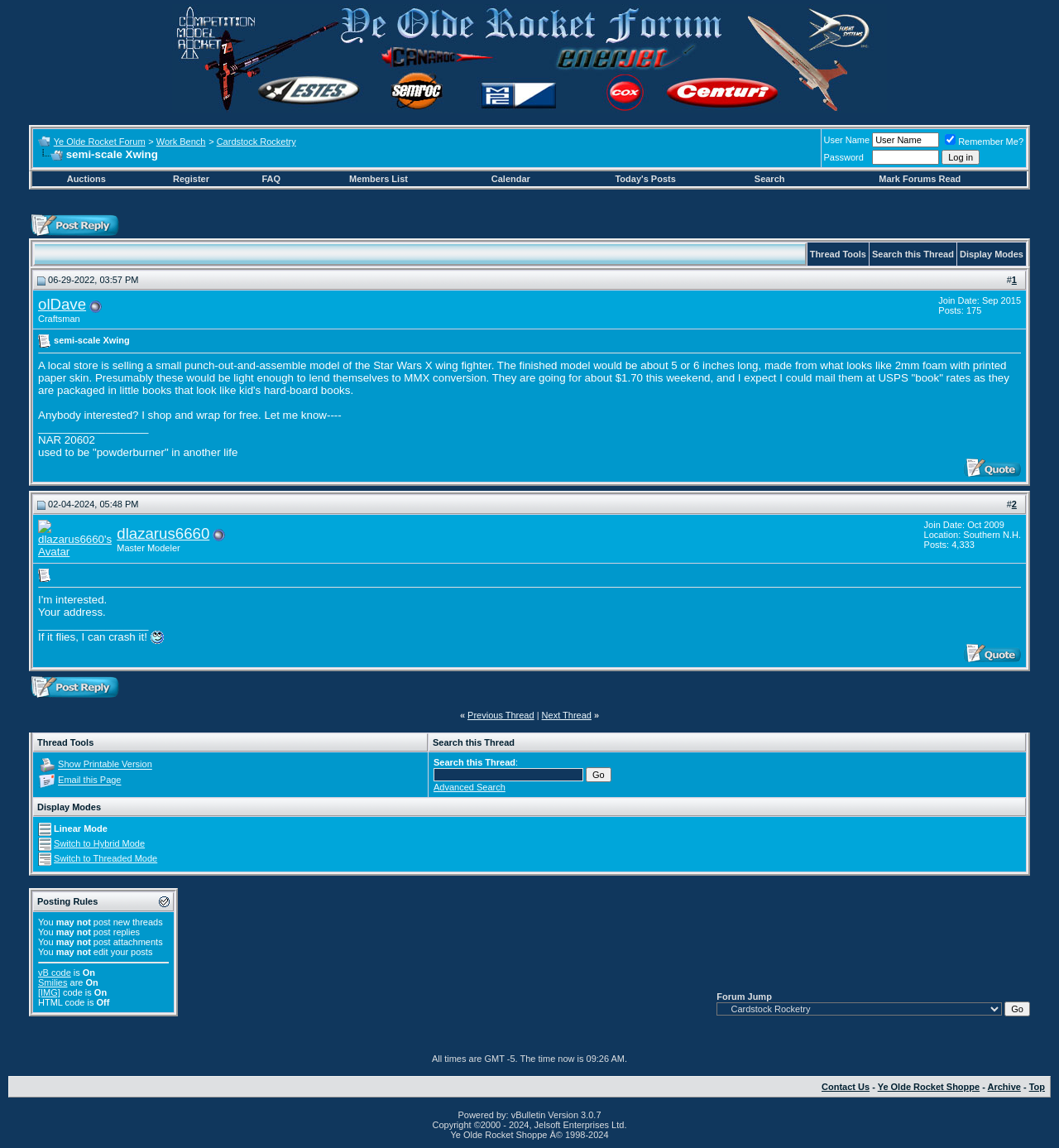Create a detailed summary of all the visual and textual information on the webpage.

The webpage is a forum discussion page titled "Ye Olde Rocket Forum - semi-scale Xwing". At the top, there is a link to the forum's homepage, "Ye Olde Rocket Forum", and a breadcrumb navigation menu showing the current page's location within the forum.

Below the navigation menu, there is a table with two rows. The first row contains a "Go Back" link with an accompanying image, followed by a series of links to different sections of the forum, including "Work Bench" and "Cardstock Rocketry". The second row contains a "Reload this Page" link with an accompanying image, and a "semi-scale Xwing" label.

To the right of the table, there is a login form with fields for username, password, and a "Remember Me?" checkbox. There is also a "Log in" button.

Below the login form, there is a row of links to various forum functions, including "Auctions", "Register", "FAQ", "Members List", "Calendar", "Today's Posts", "Search", and "Mark Forums Read".

Further down the page, there is a "Reply" link with an accompanying image, followed by a table with a series of posts. Each post has a number, a username, and a timestamp, as well as a series of links to "Thread Tools", "Search this Thread", and "Display Modes". The posts themselves are not shown in the accessibility tree, but it can be inferred that they contain text and possibly other elements.

There are 3 posts in total, with the first post having a timestamp of "Old 06-29-2022, 03:57 PM". The second post is from a user named "olDave" who is offline and has a craftsman status, with a join date of "Sep 2015" and 175 posts.